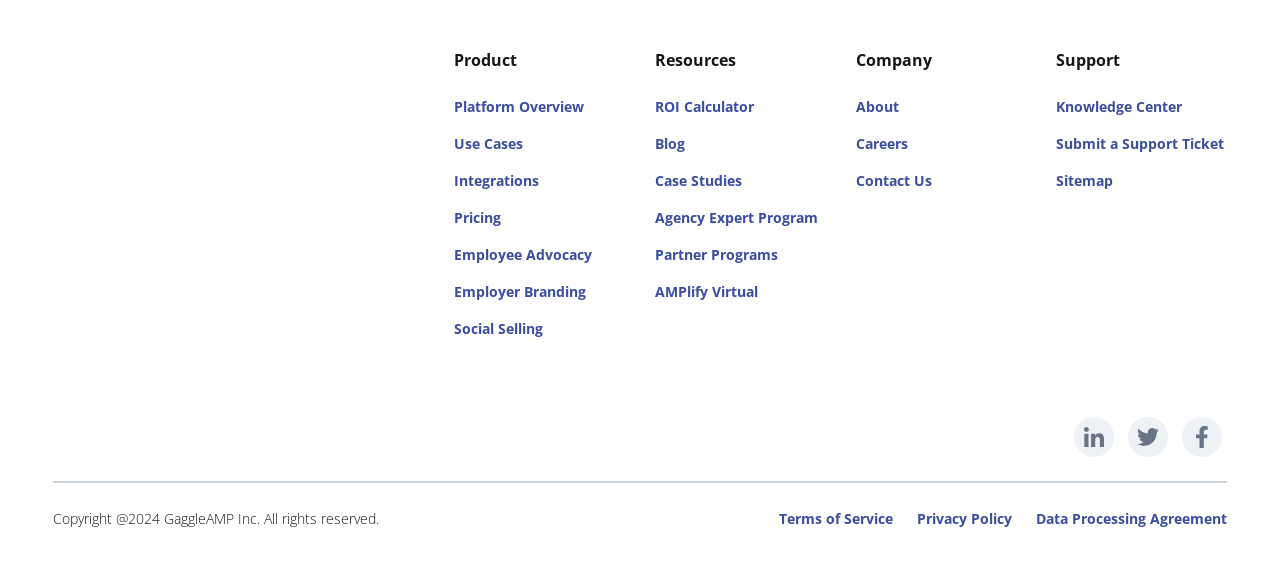Please identify the bounding box coordinates of the clickable area that will allow you to execute the instruction: "Submit a Support Ticket".

[0.825, 0.216, 0.958, 0.28]